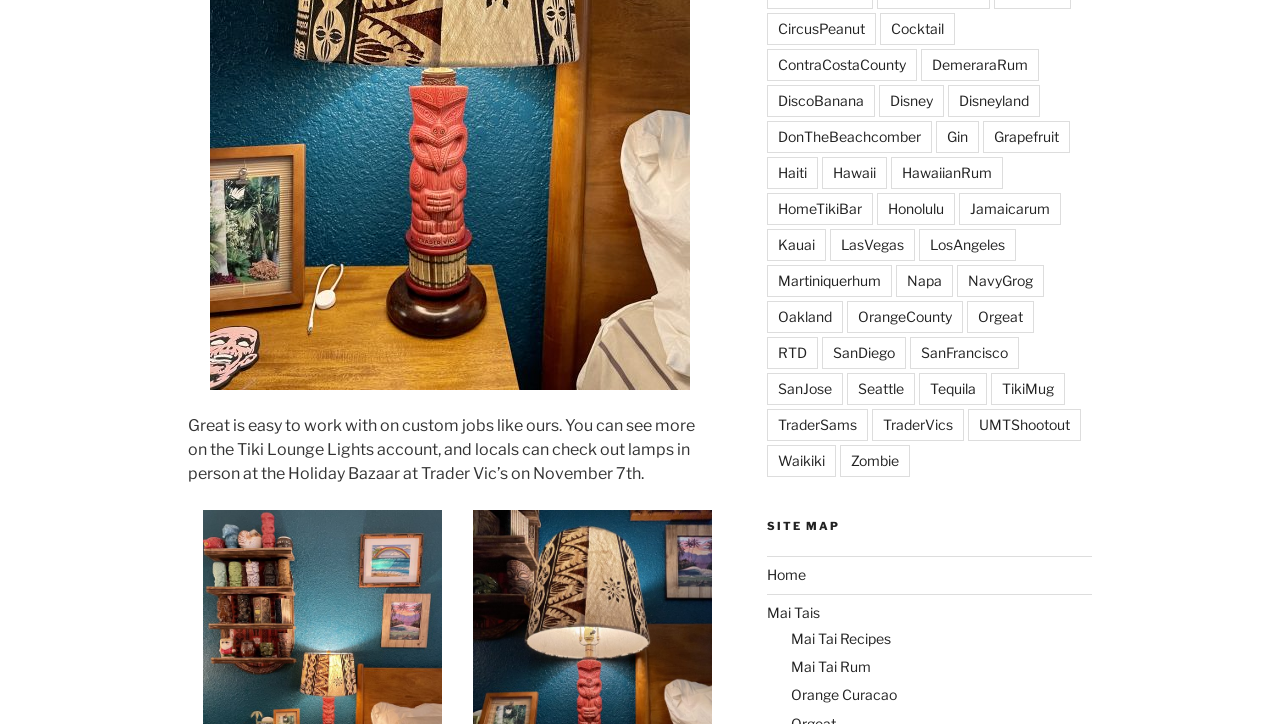Locate the bounding box coordinates of the element to click to perform the following action: 'Click on the link to CircusPeanut'. The coordinates should be given as four float values between 0 and 1, in the form of [left, top, right, bottom].

[0.599, 0.018, 0.684, 0.062]